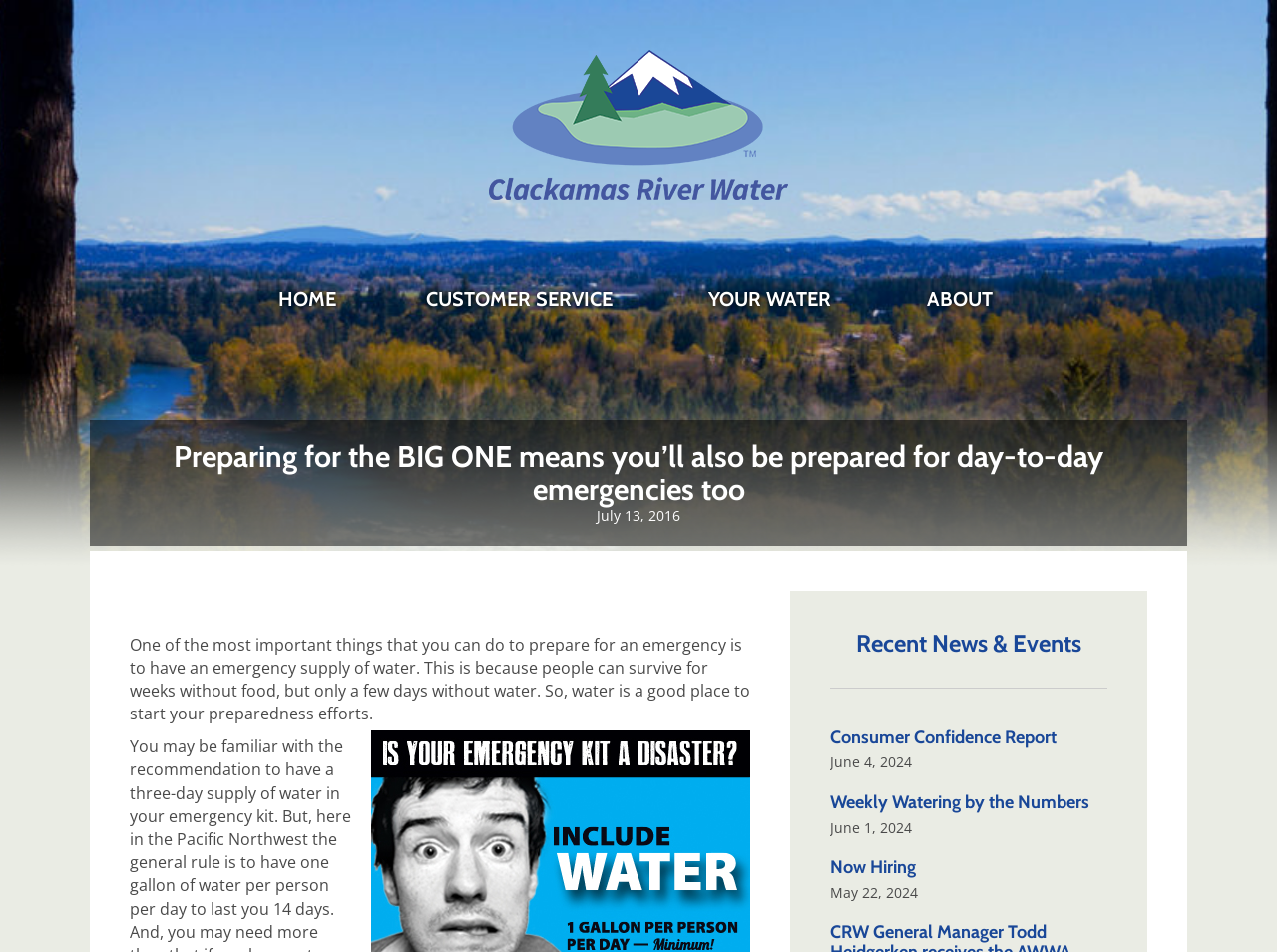Identify the bounding box coordinates of the region that needs to be clicked to carry out this instruction: "Click the Contact us link". Provide these coordinates as four float numbers ranging from 0 to 1, i.e., [left, top, right, bottom].

None